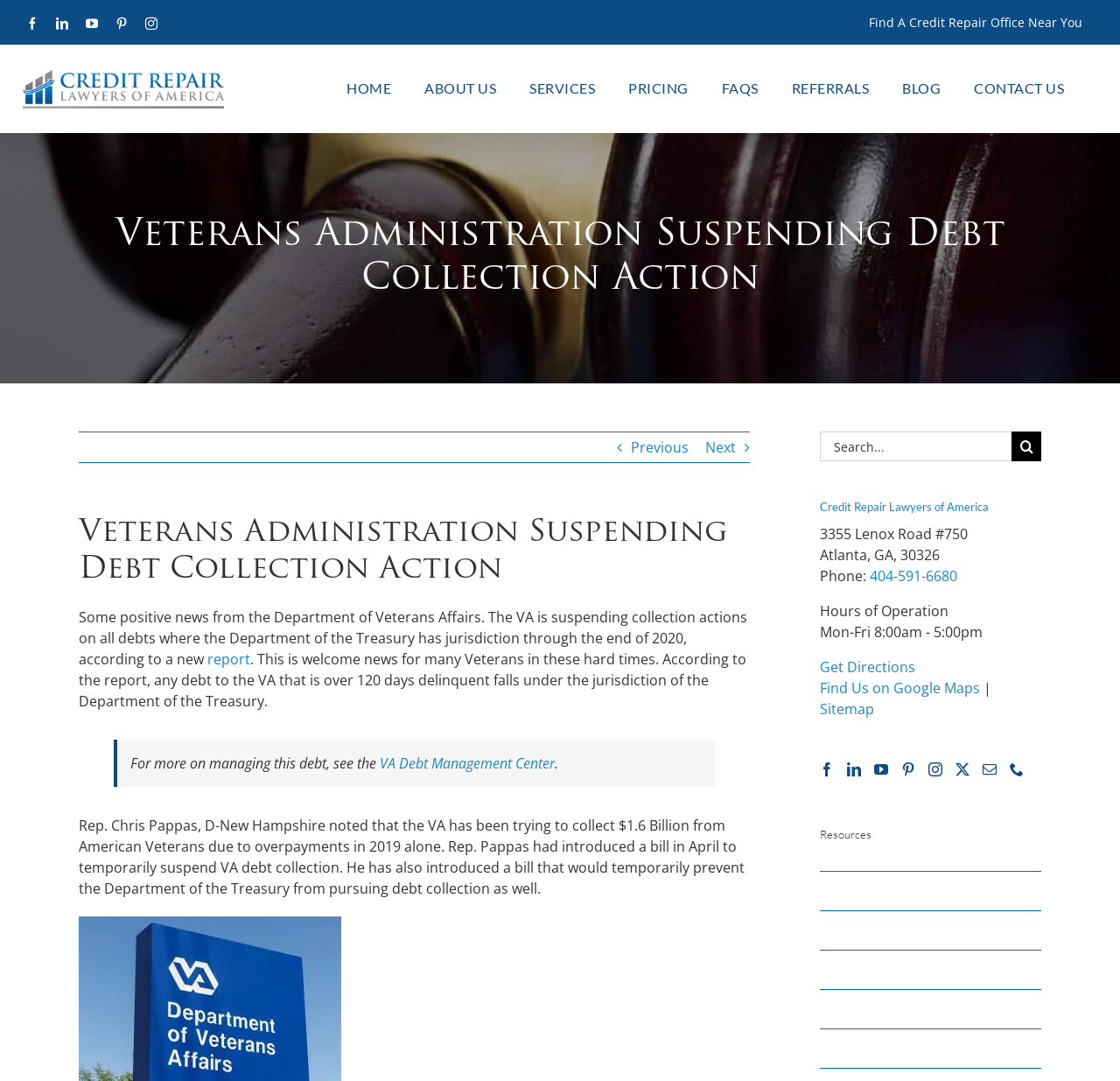Pinpoint the bounding box coordinates of the element that must be clicked to accomplish the following instruction: "Find a Credit Repair Office Near You". The coordinates should be in the format of four float numbers between 0 and 1, i.e., [left, top, right, bottom].

[0.766, 0.0, 0.977, 0.04]